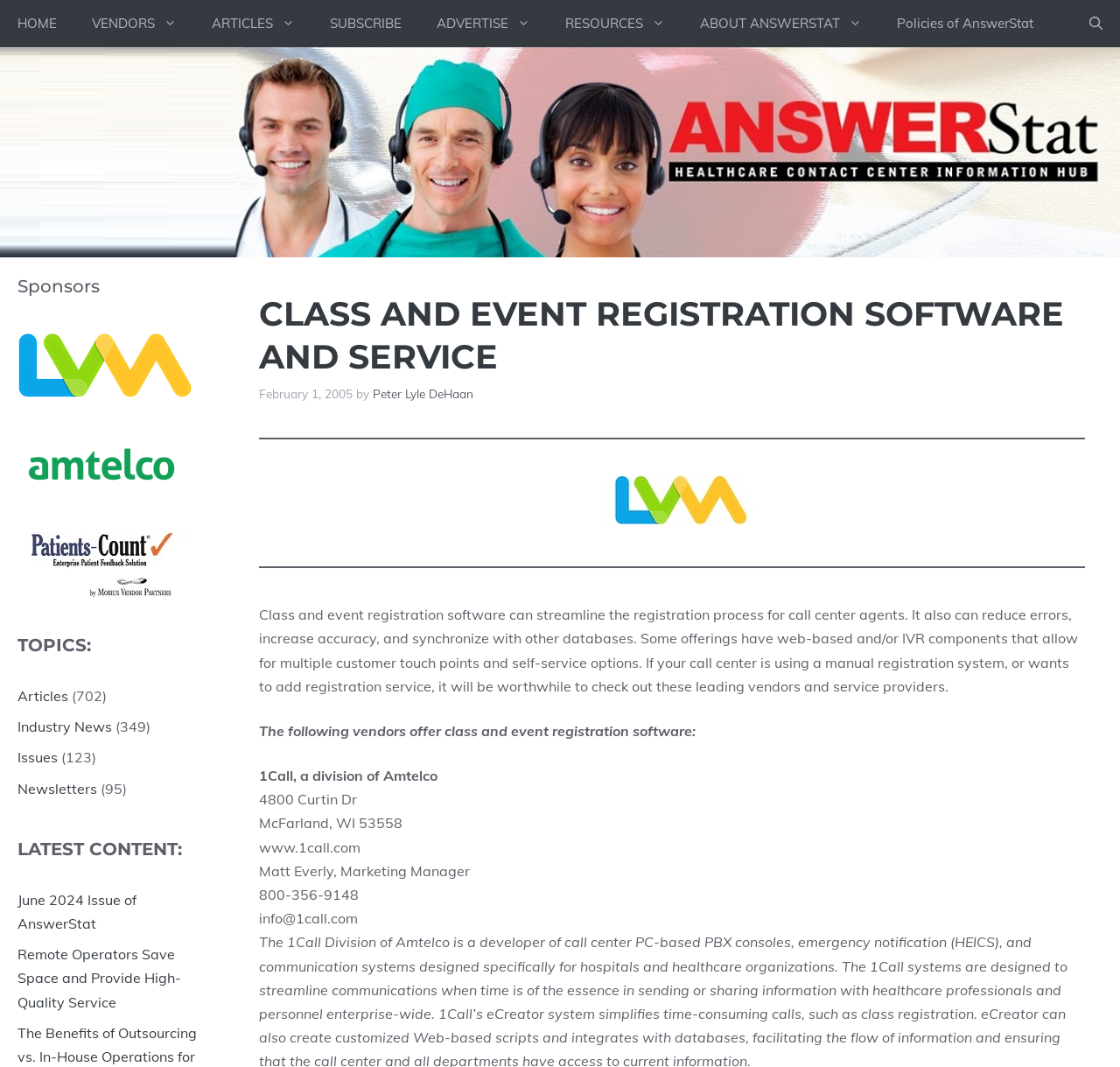Determine the bounding box coordinates for the area that should be clicked to carry out the following instruction: "Click on the HOME link".

[0.0, 0.0, 0.066, 0.044]